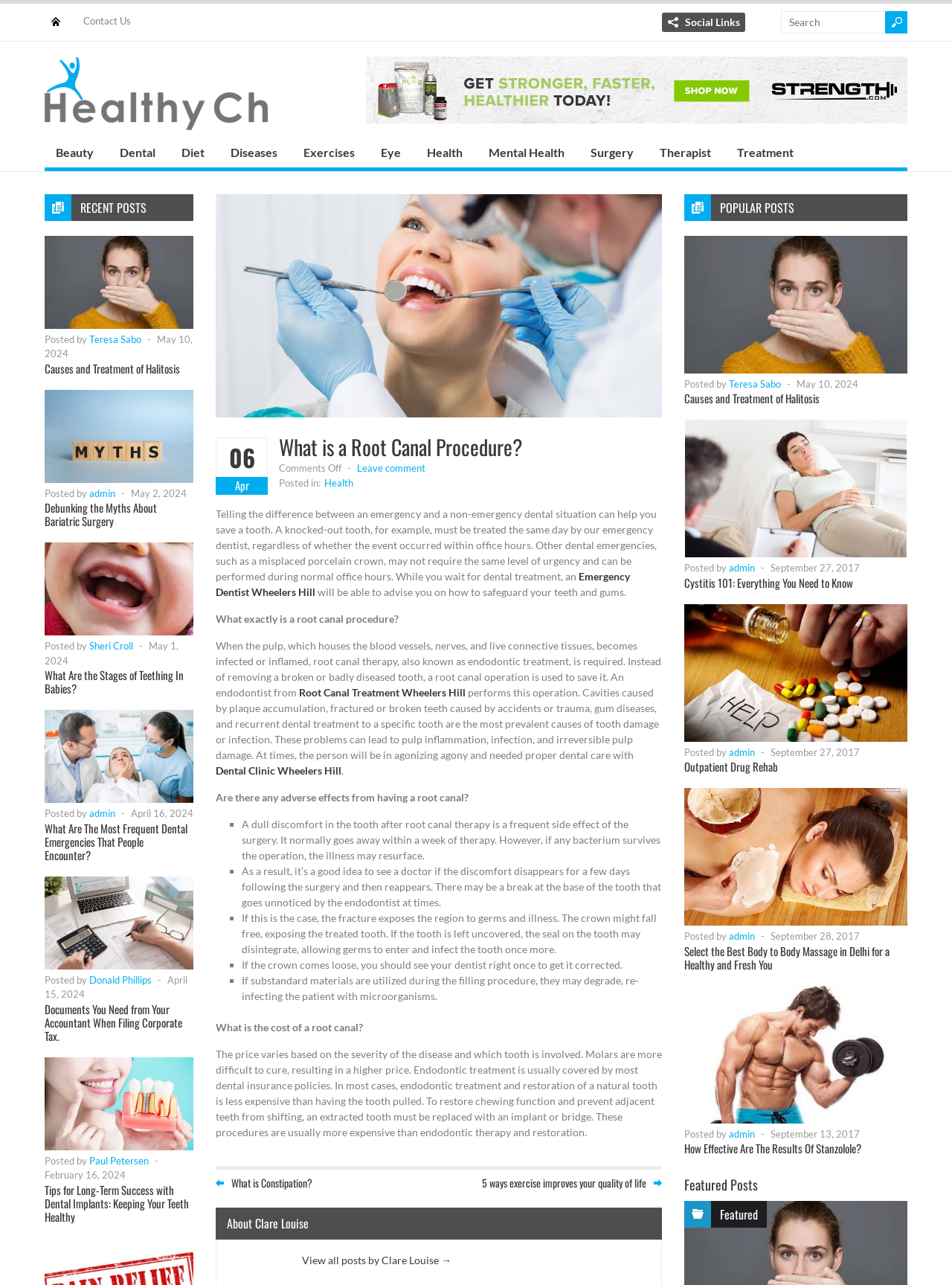What is the author of the article?
Please provide a detailed answer to the question.

The webpage indicates that the author of the article is Clare Louise, as shown in the 'About Clare Louise' section at the bottom of the page.